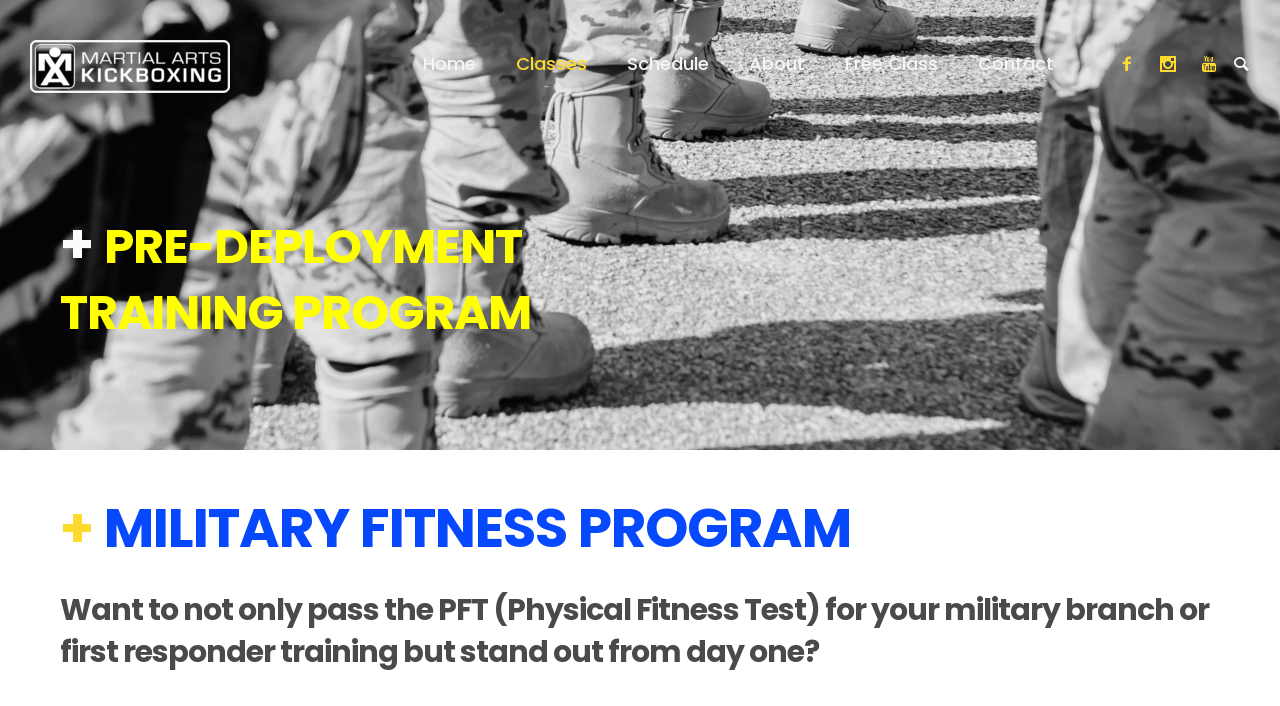Provide a one-word or short-phrase answer to the question:
What is the name of the program?

Pre-Deployment Military Fitness Program